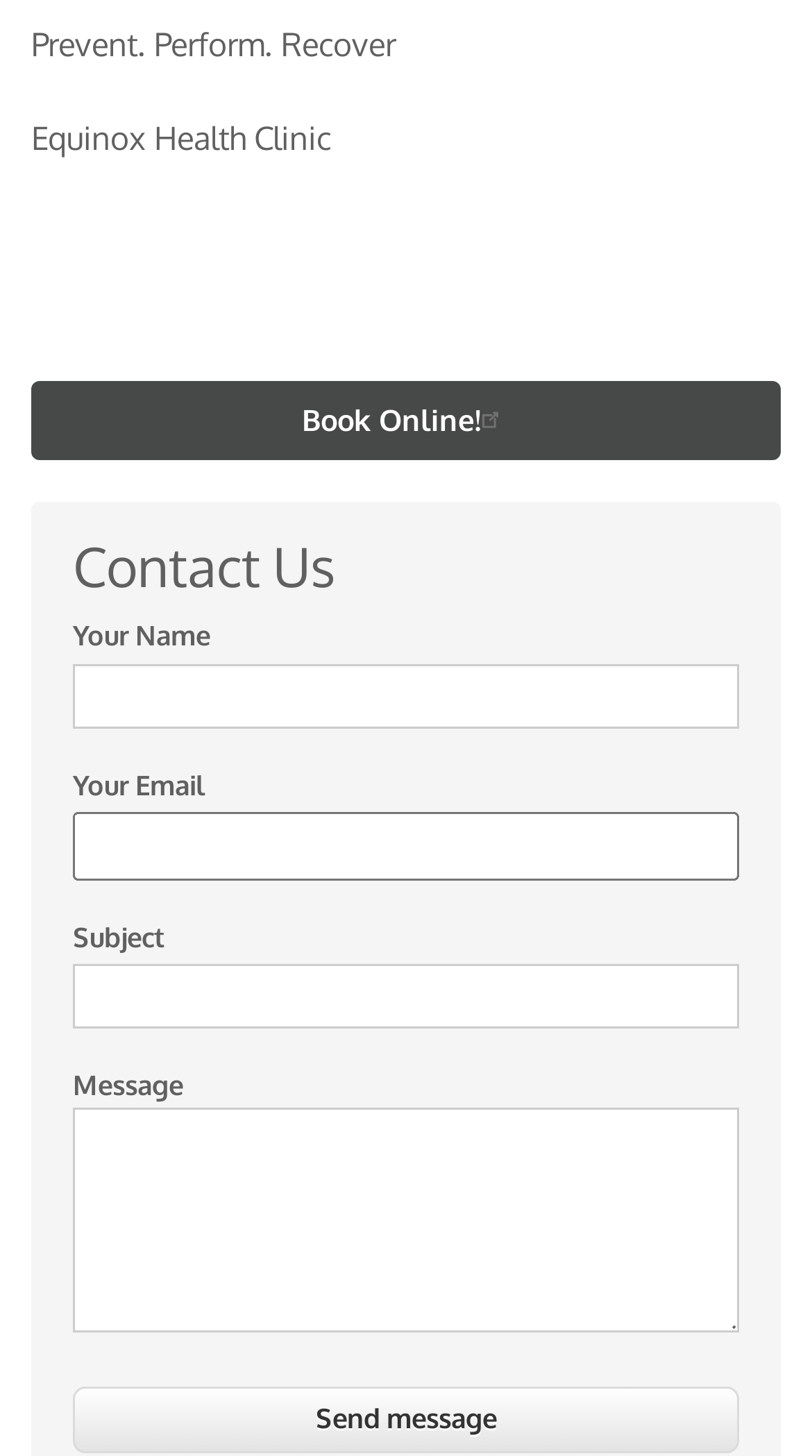Find the bounding box of the element with the following description: "name="message"". The coordinates must be four float numbers between 0 and 1, formatted as [left, top, right, bottom].

[0.09, 0.761, 0.91, 0.915]